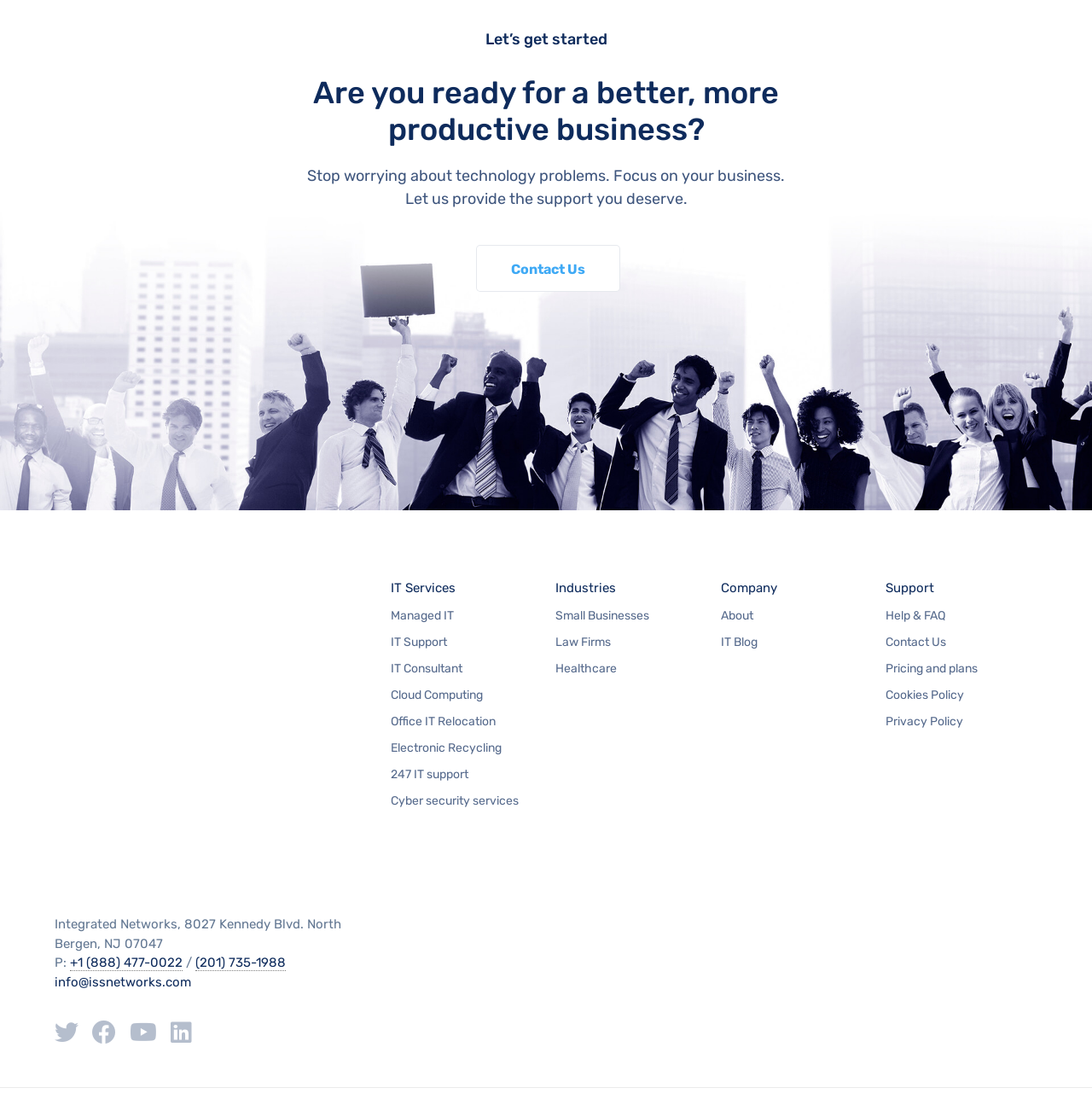What is the purpose of the 'Contact Us' button?
Based on the image, provide your answer in one word or phrase.

To get in touch with the company